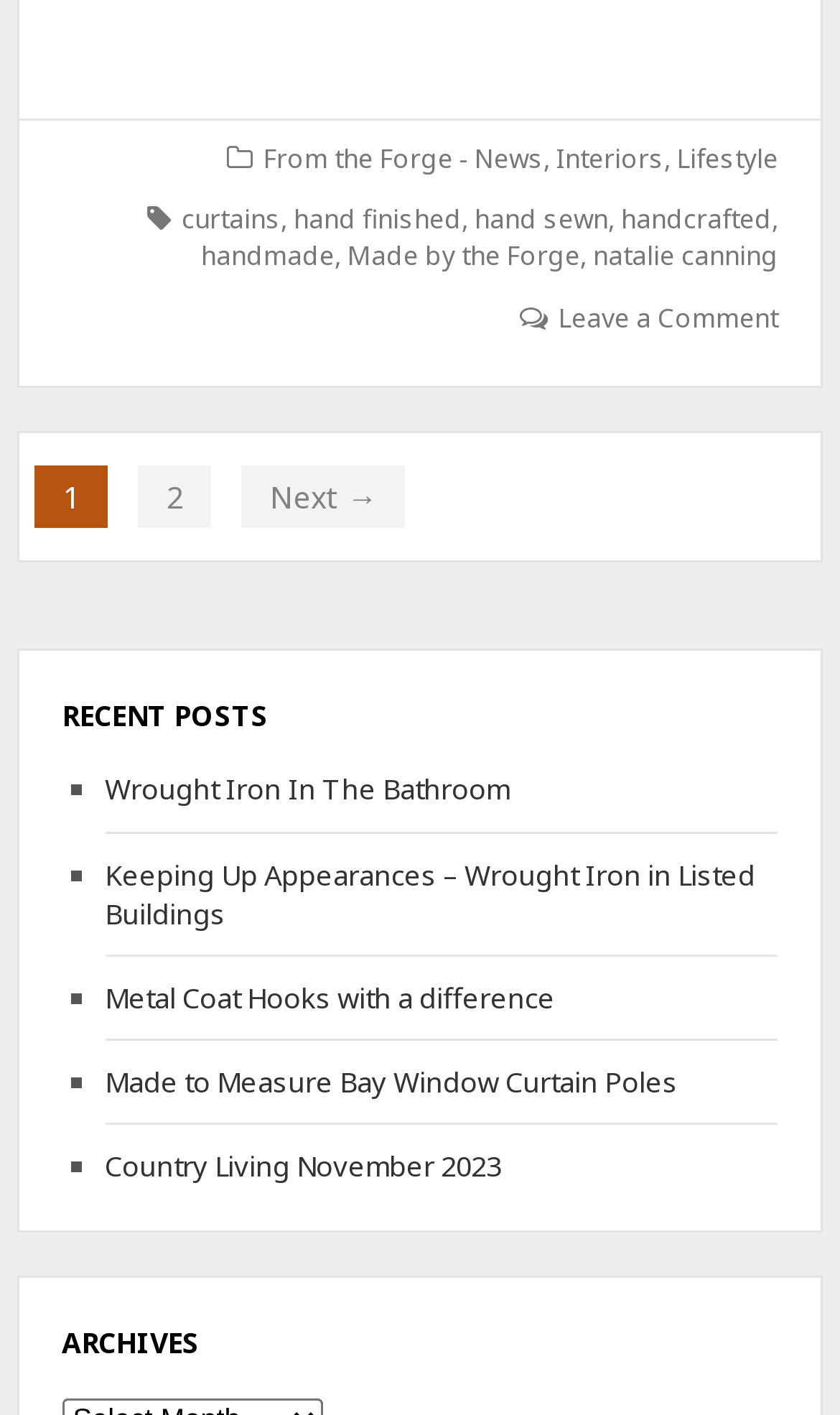Bounding box coordinates are specified in the format (top-left x, top-left y, bottom-right x, bottom-right y). All values are floating point numbers bounded between 0 and 1. Please provide the bounding box coordinate of the region this sentence describes: Interiors

[0.662, 0.098, 0.79, 0.124]